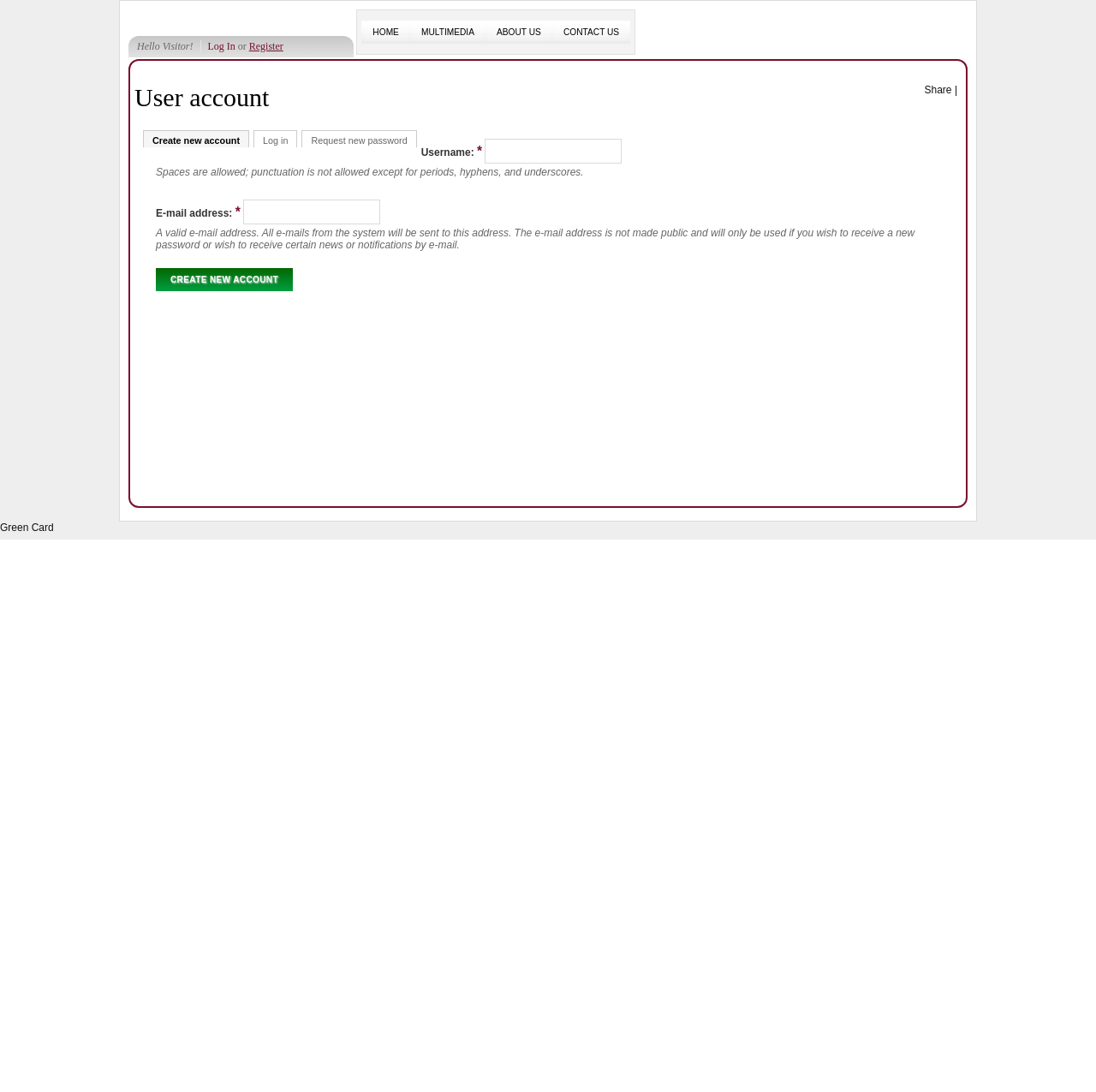Review the image closely and give a comprehensive answer to the question: What is the function of the 'Create new account' button?

The 'Create new account' button is located below the form fields for username and email address, and its presence suggests that it is used to submit the form and create a new account. The button's text also explicitly states its function.